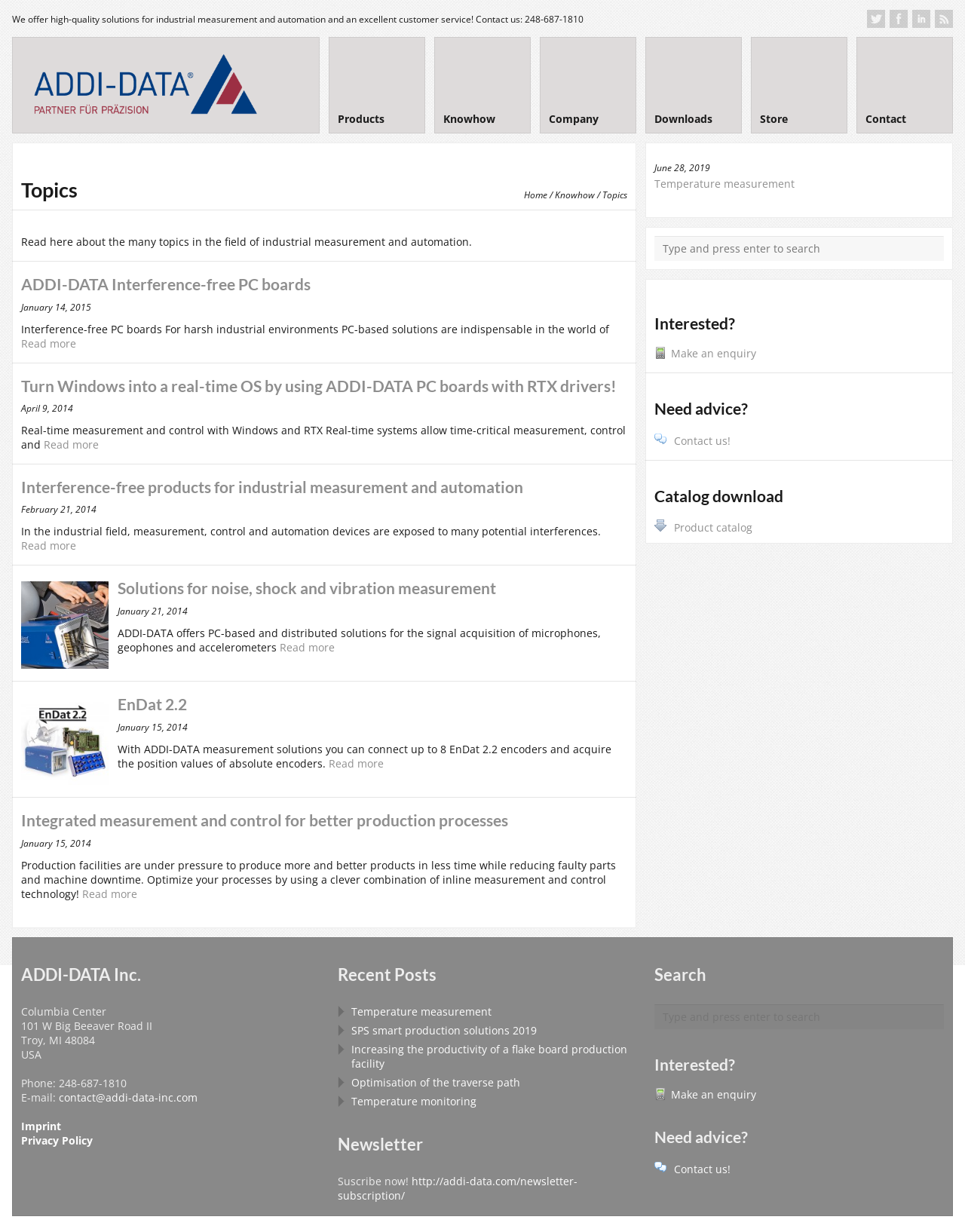Could you highlight the region that needs to be clicked to execute the instruction: "Read more about 'ADDI-DATA Interference-free PC boards'"?

[0.022, 0.273, 0.079, 0.284]